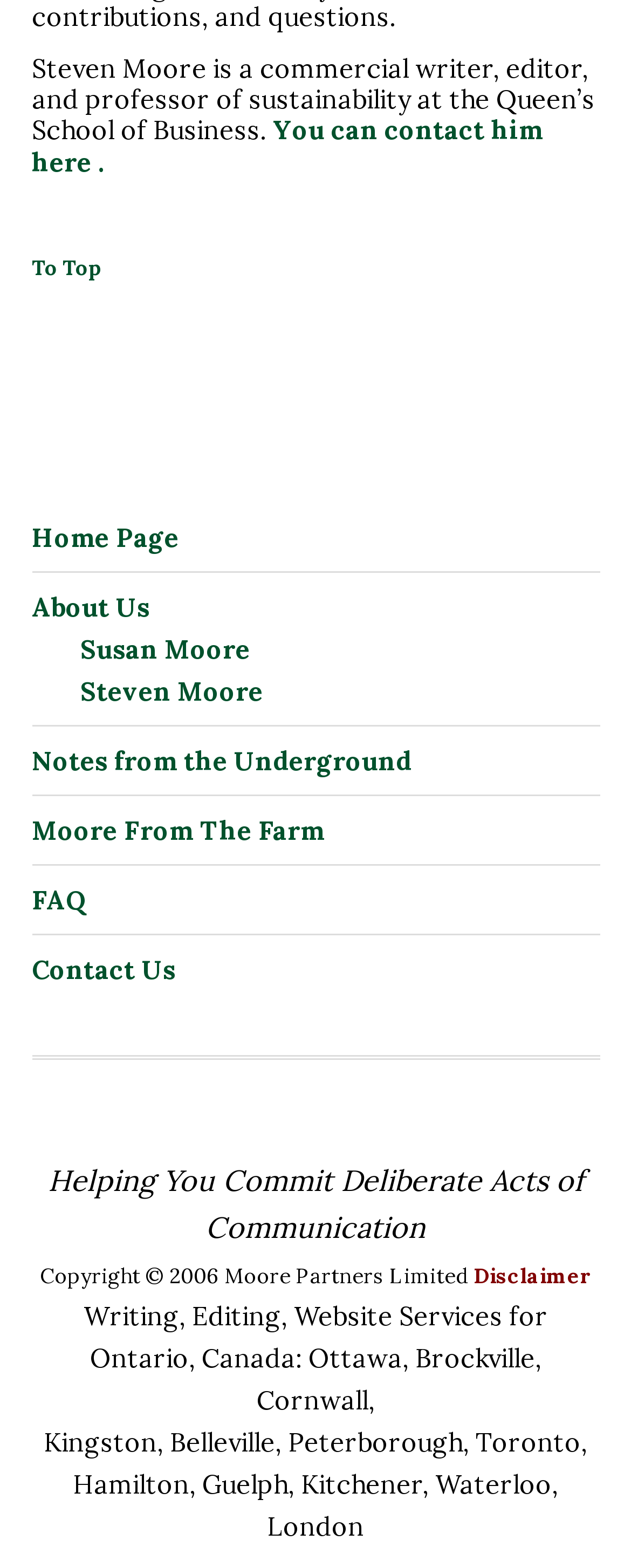What is the name of the company?
Using the visual information from the image, give a one-word or short-phrase answer.

Moore Partners Limited